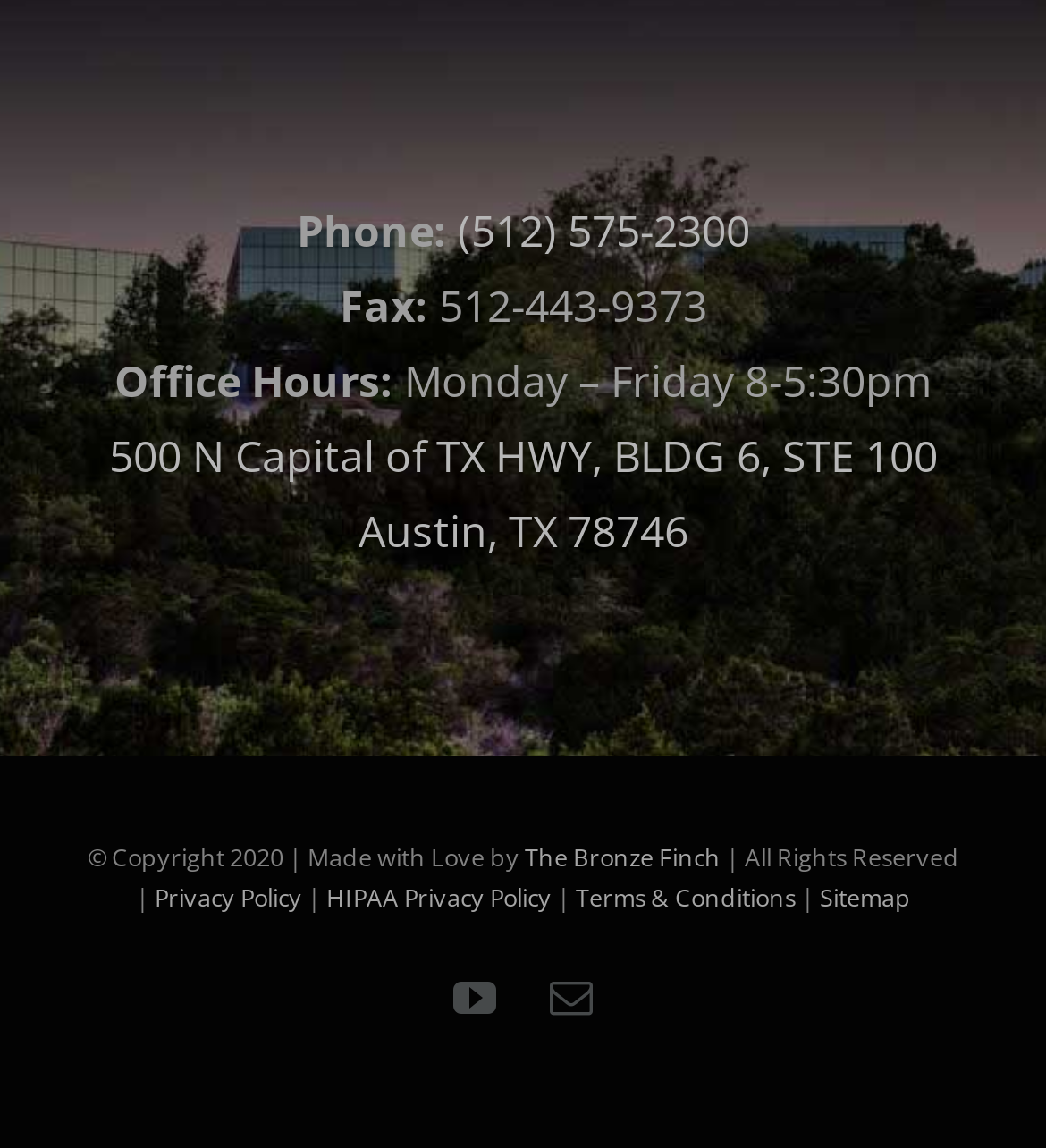What is the address of the office?
Give a detailed and exhaustive answer to the question.

I found the address by looking at the link element with the OCR text '500 N Capital of TX HWY, BLDG 6, STE 100 Austin, TX 78746' which is located below the phone and fax numbers.